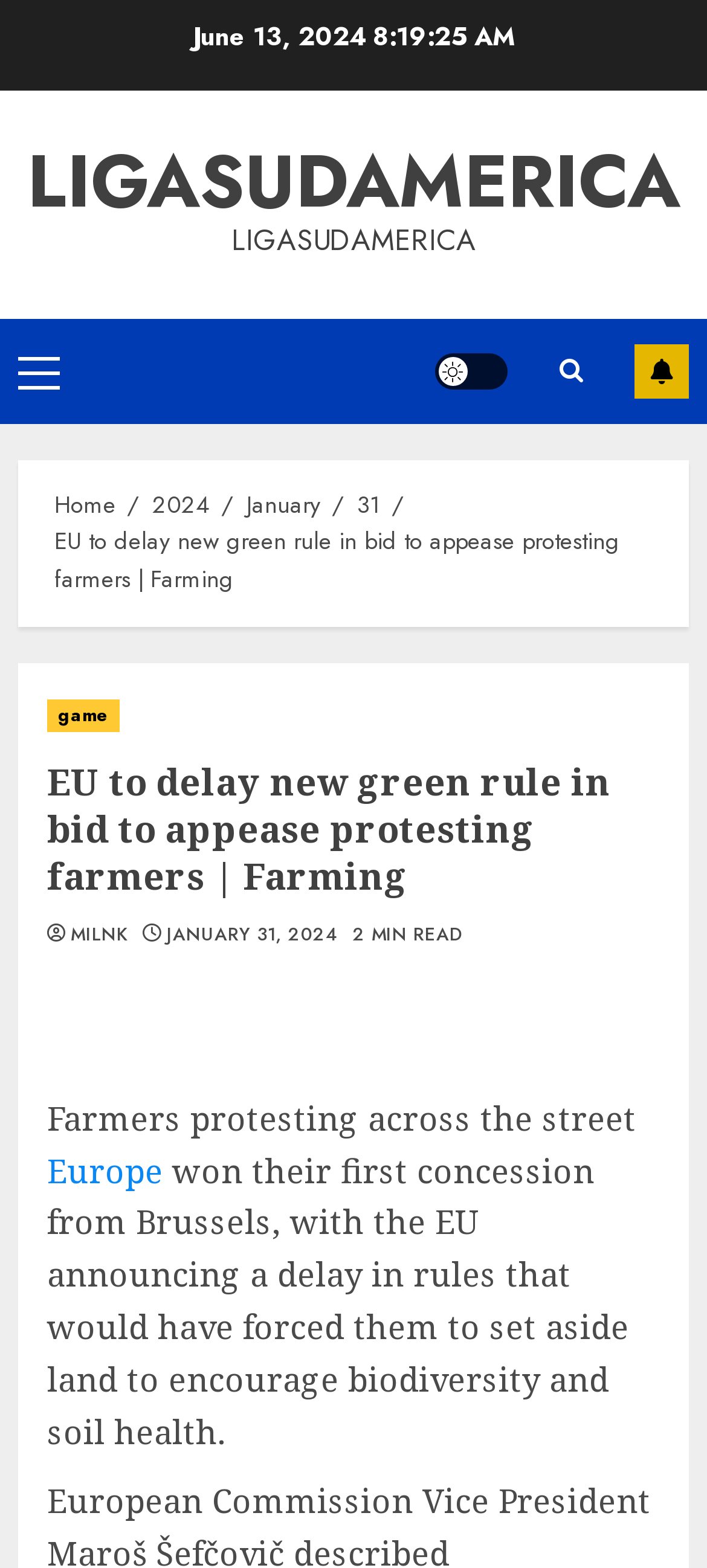Your task is to find and give the main heading text of the webpage.

EU to delay new green rule in bid to appease protesting farmers | Farming